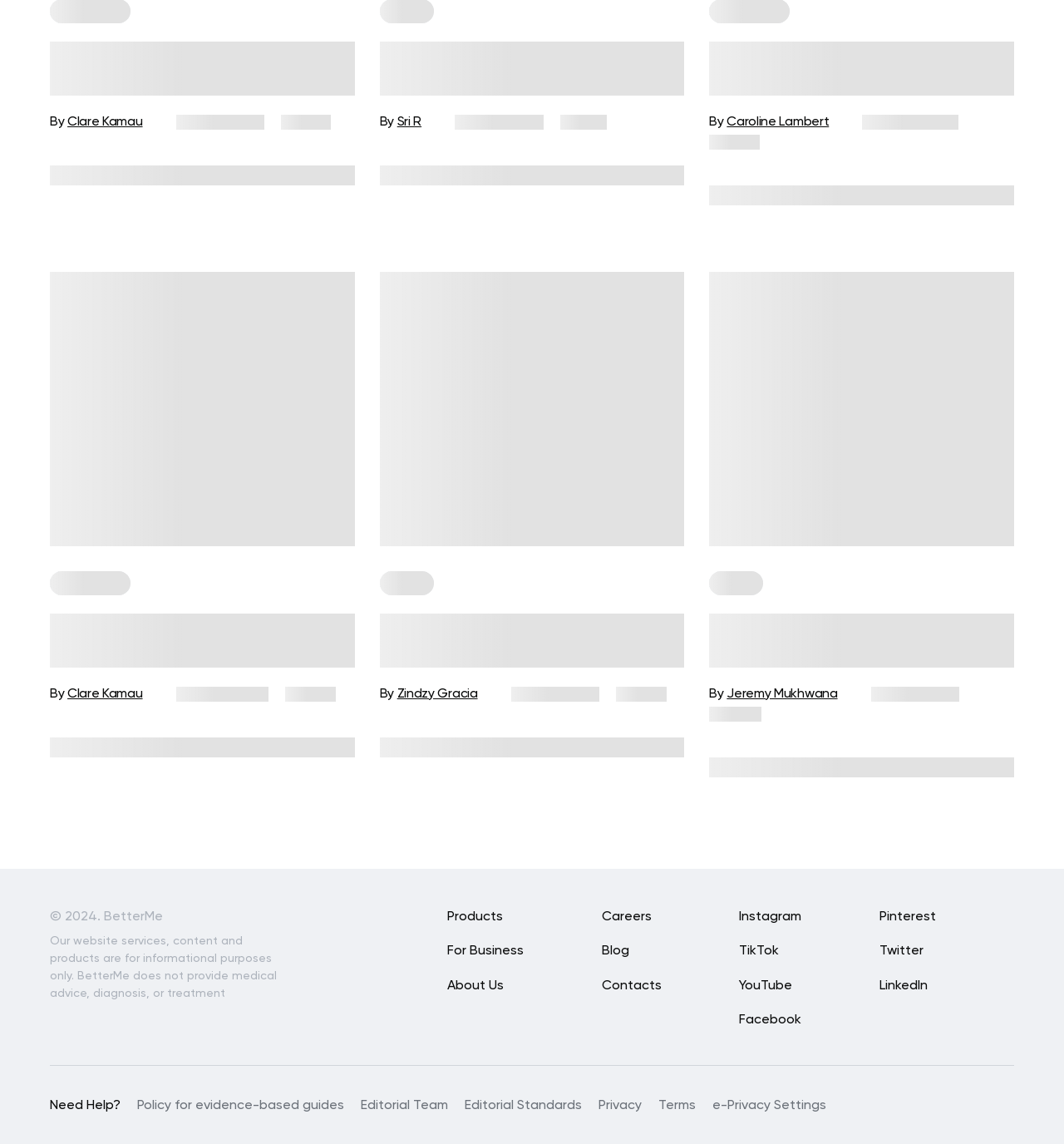Please give a succinct answer using a single word or phrase:
What social media platforms are linked at the bottom of the webpage?

Instagram, TikTok, YouTube, Facebook, Pinterest, Twitter, LinkedIn